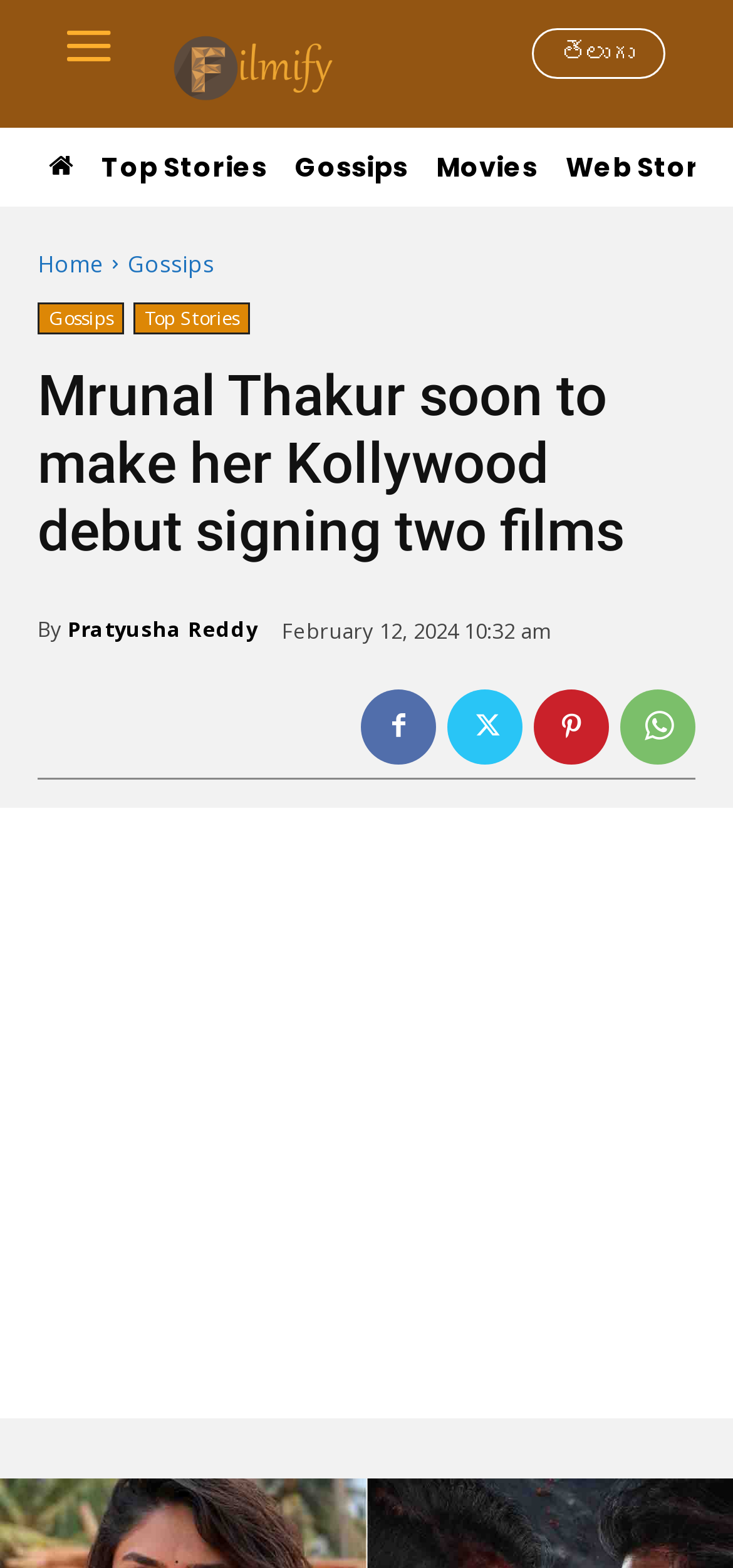Locate the bounding box for the described UI element: "Gossips". Ensure the coordinates are four float numbers between 0 and 1, formatted as [left, top, right, bottom].

[0.387, 0.081, 0.572, 0.131]